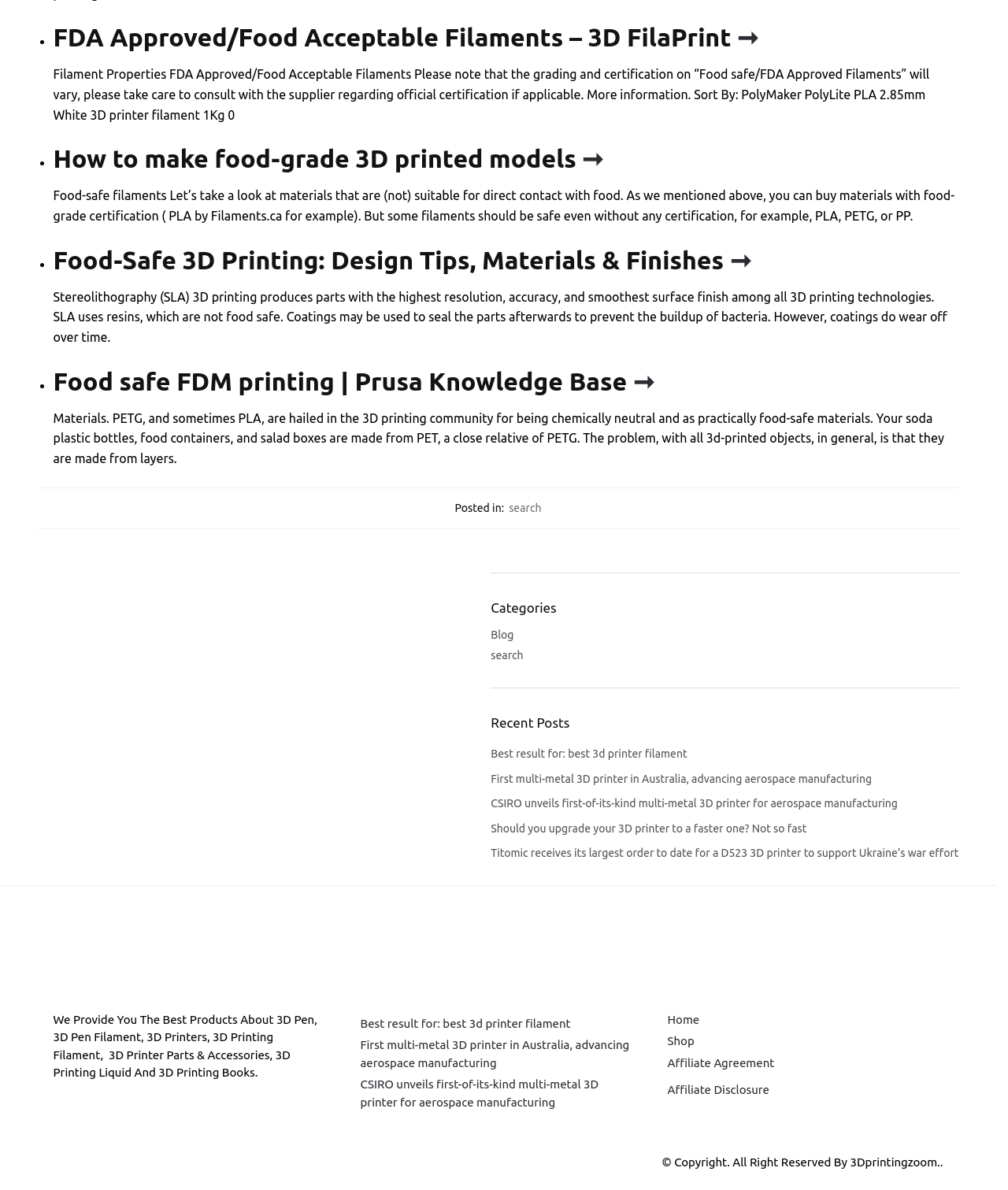Using the description "Advanced search", predict the bounding box of the relevant HTML element.

None